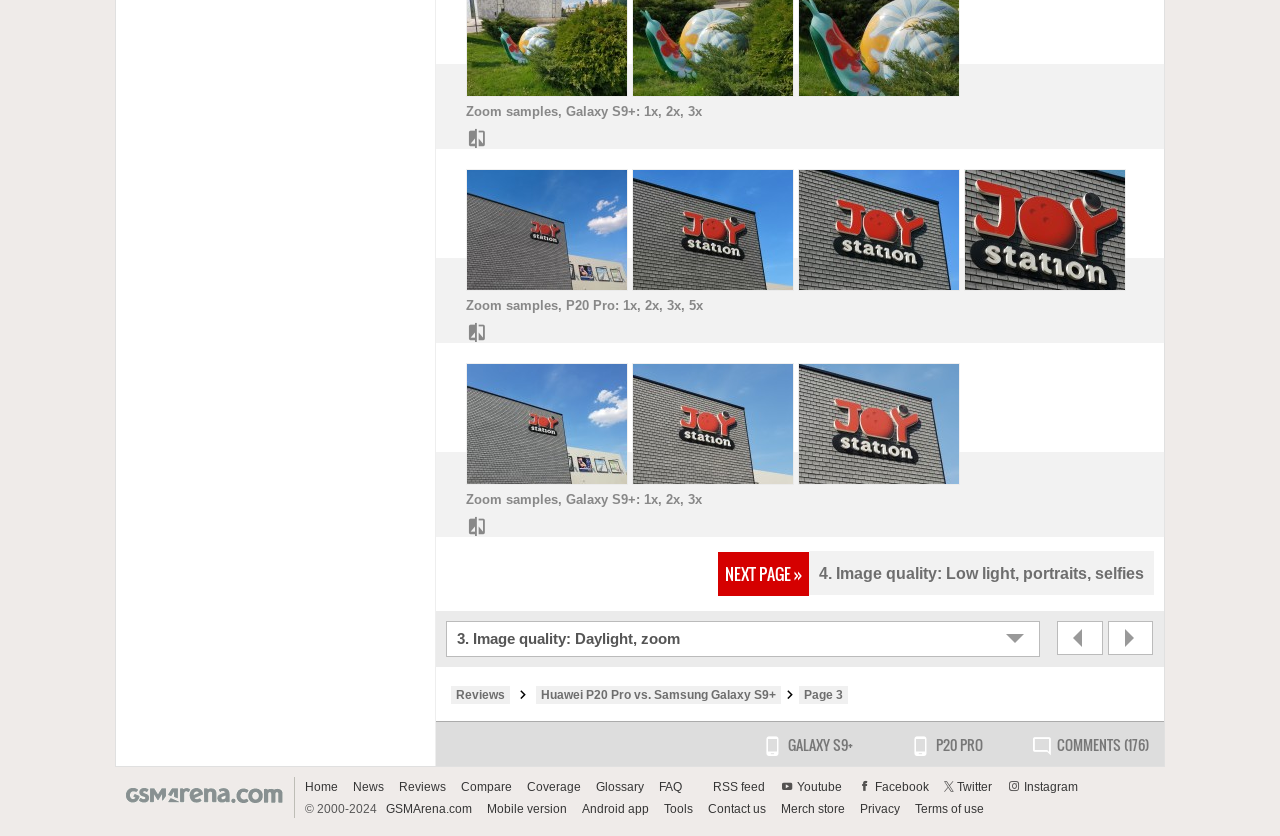Provide the bounding box coordinates of the UI element that matches the description: "Compare".

[0.355, 0.933, 0.404, 0.949]